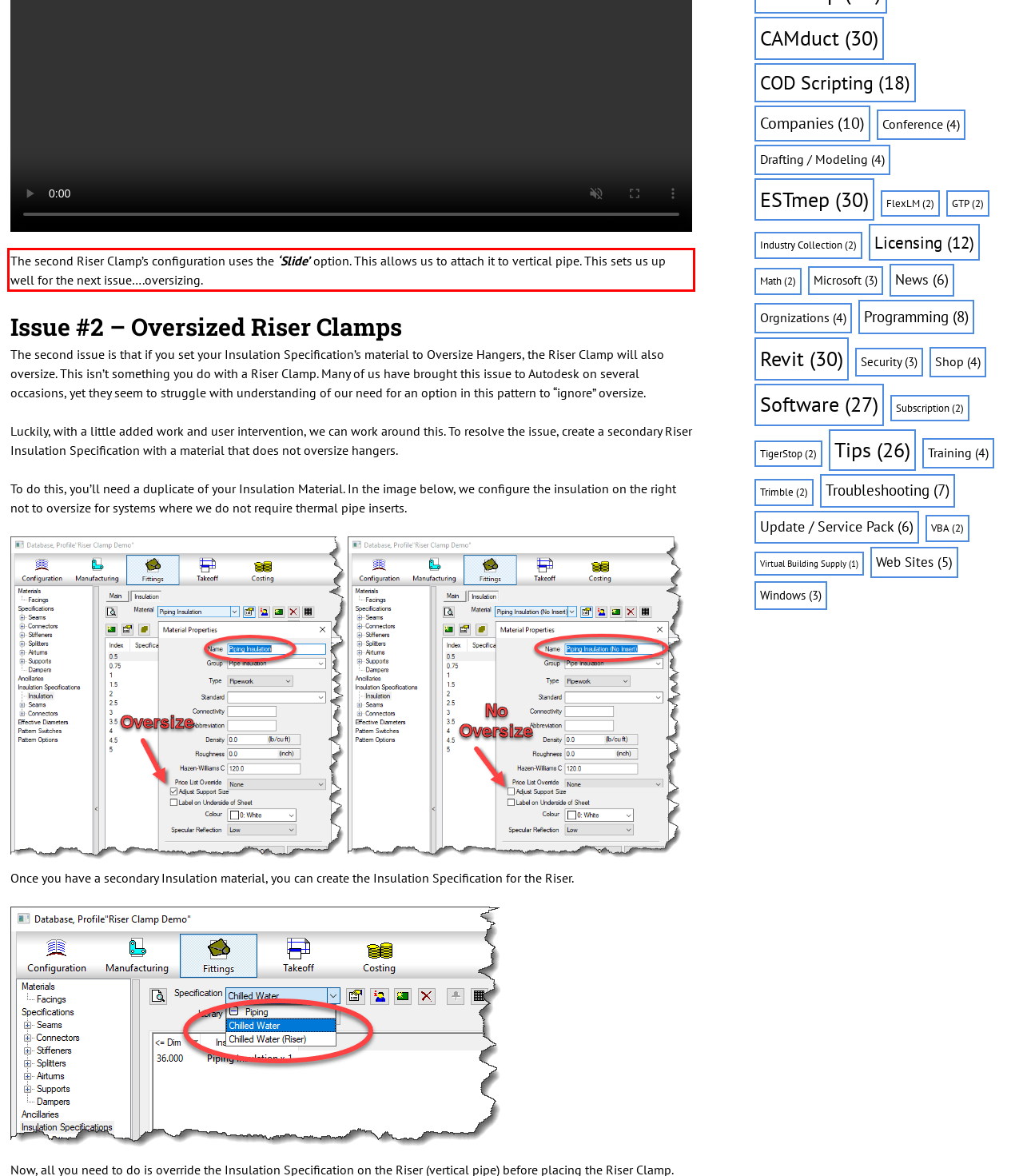In the given screenshot, locate the red bounding box and extract the text content from within it.

The second Riser Clamp’s configuration uses the ‘Slide’ option. This allows us to attach it to vertical pipe. This sets us up well for the next issue….oversizing.